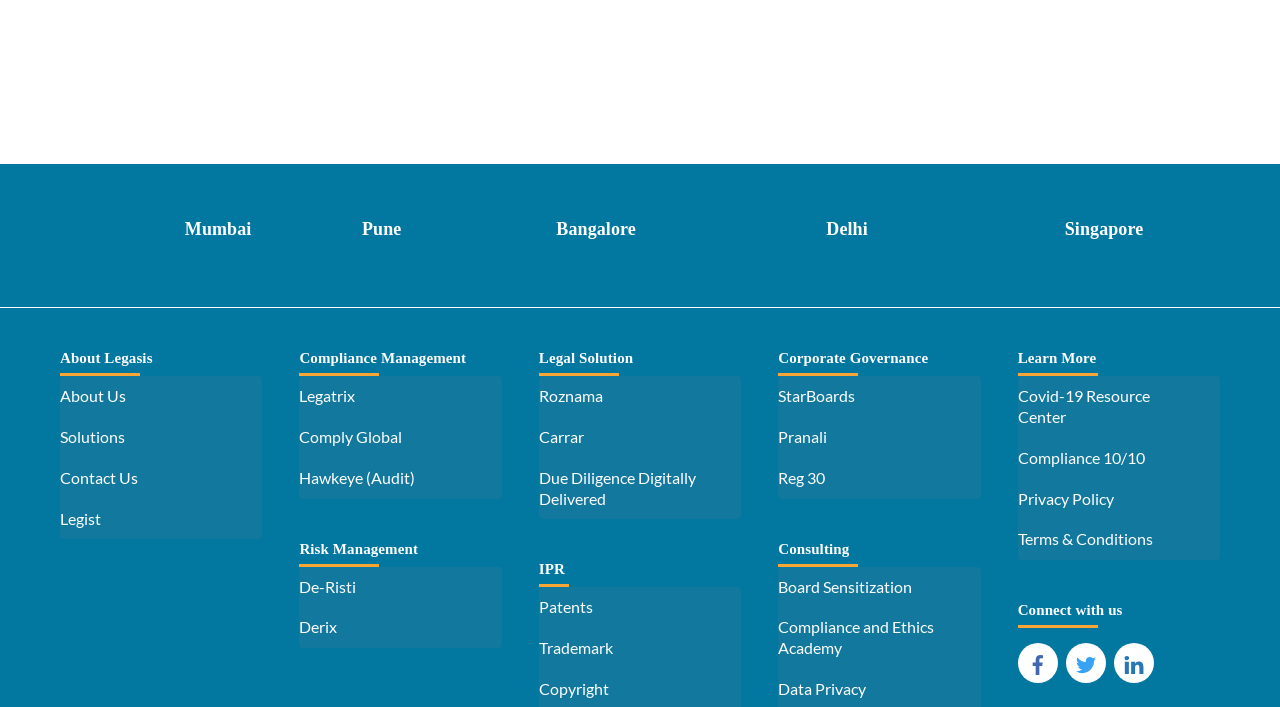Please identify the bounding box coordinates of the element I should click to complete this instruction: 'Visit the Covid-19 Resource Center'. The coordinates should be given as four float numbers between 0 and 1, like this: [left, top, right, bottom].

[0.795, 0.532, 0.953, 0.619]